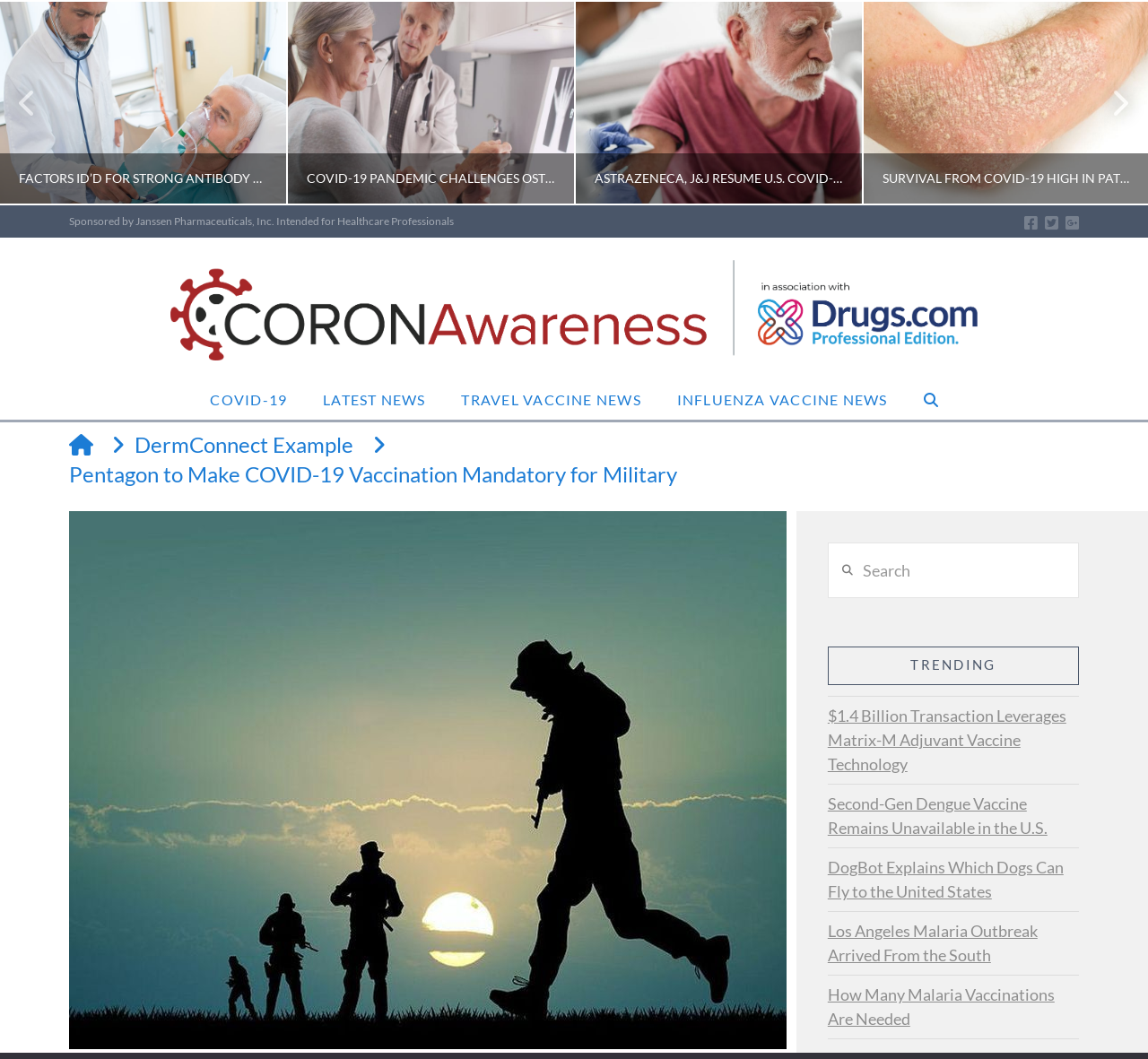Give a one-word or short-phrase answer to the following question: 
How many social media links are present?

3